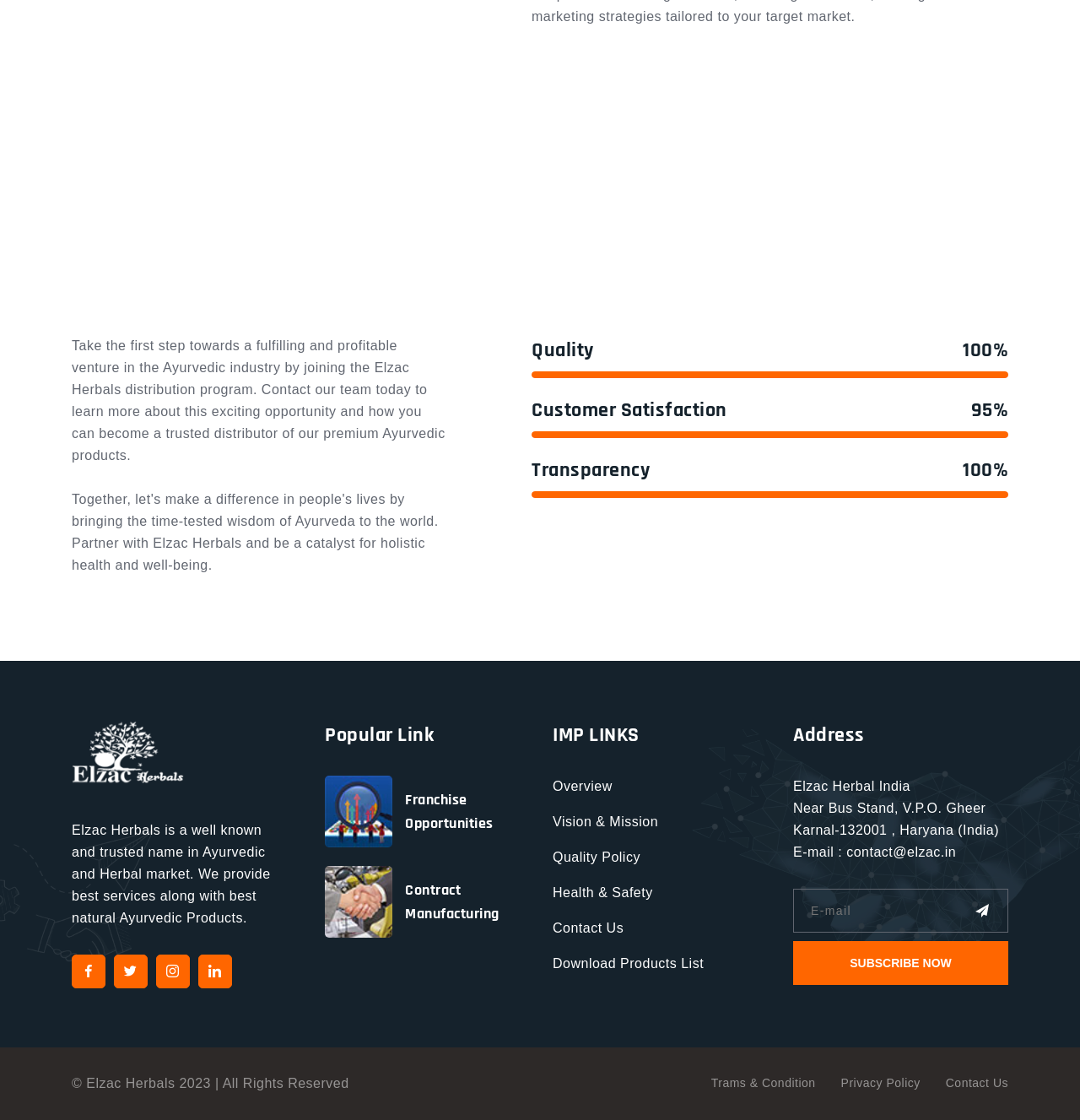Please specify the bounding box coordinates for the clickable region that will help you carry out the instruction: "Click the Cigar Roller link".

None